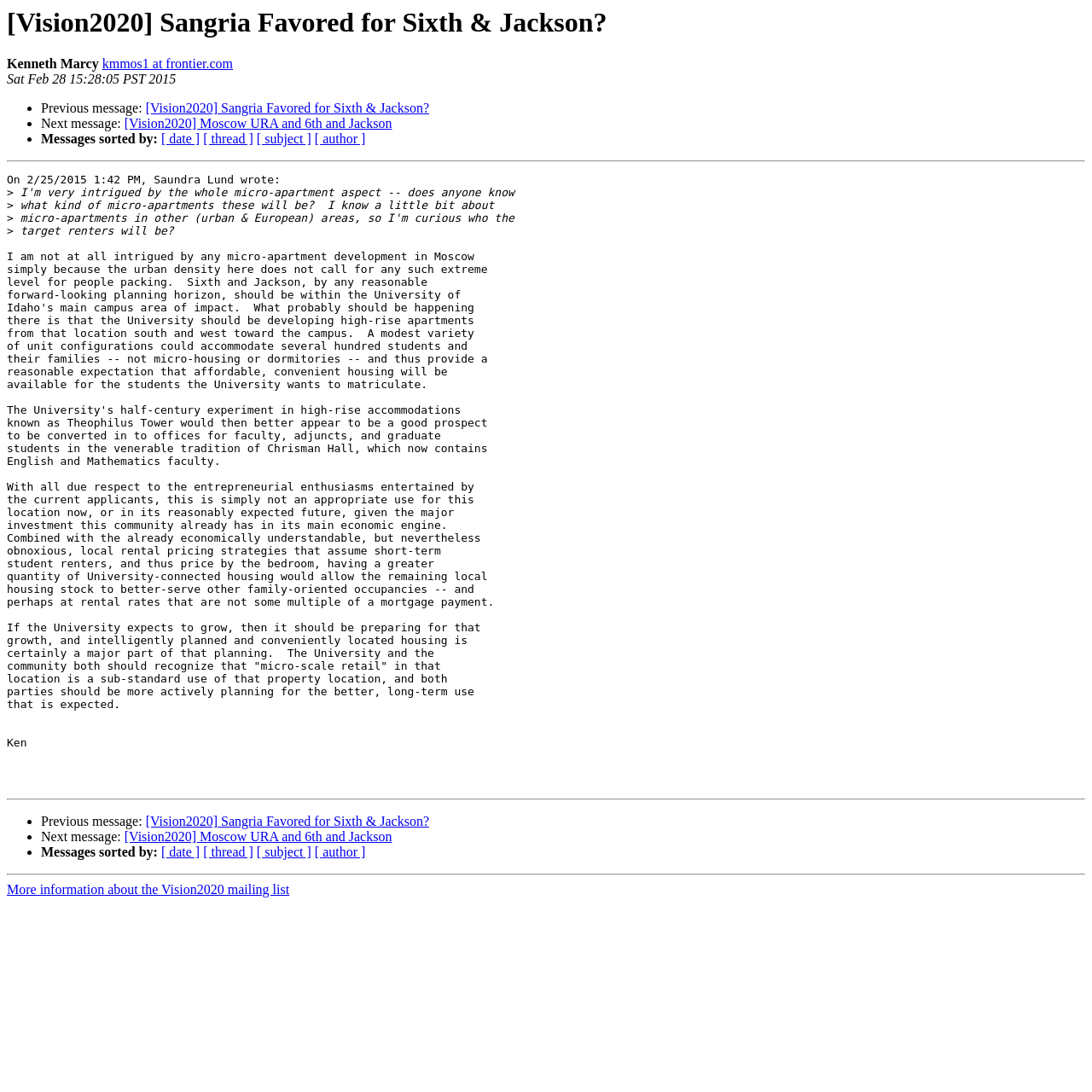Locate and generate the text content of the webpage's heading.

[Vision2020] Sangria Favored for Sixth & Jackson?